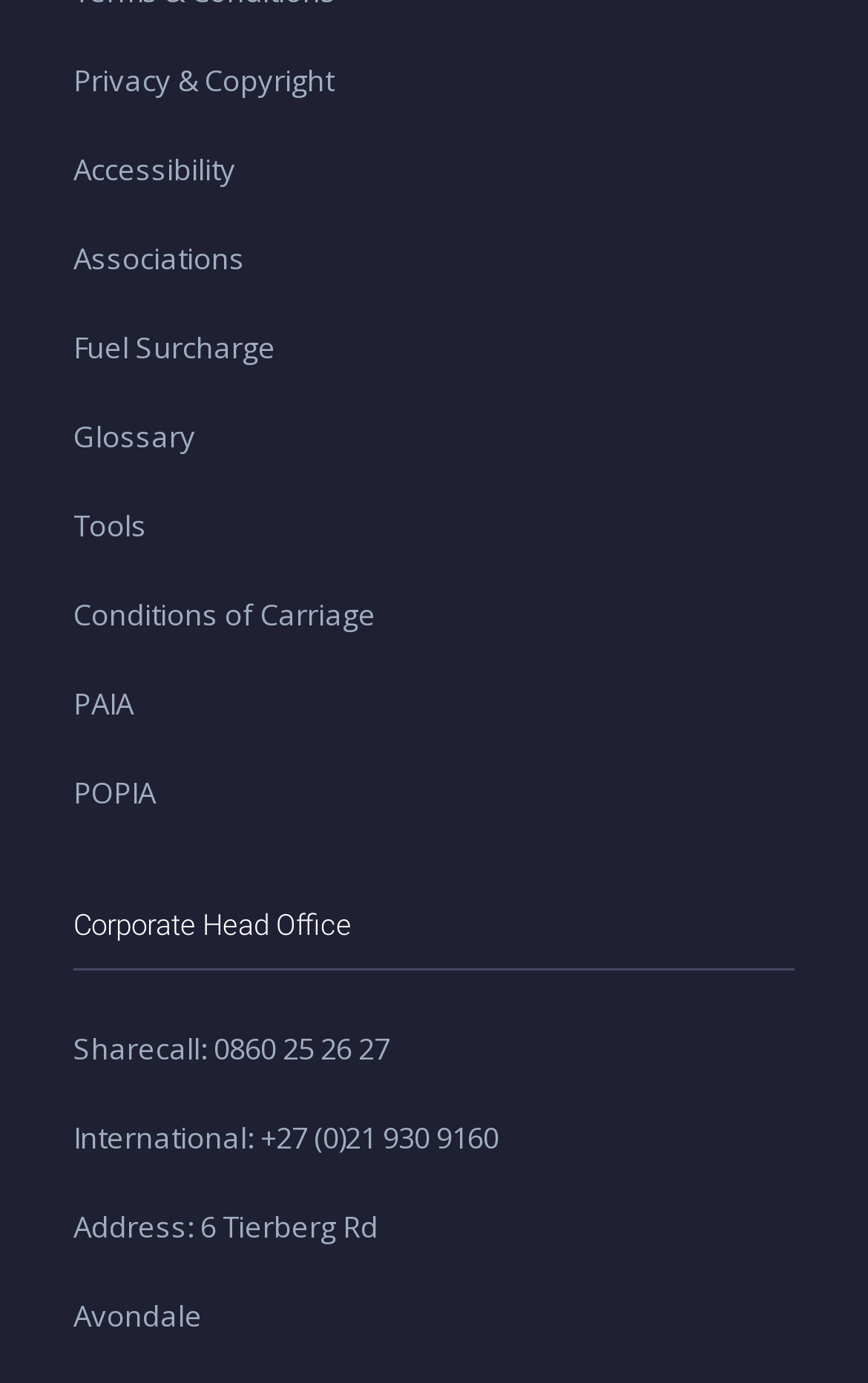How many types of contact information are provided?
Using the information from the image, give a concise answer in one word or a short phrase.

2